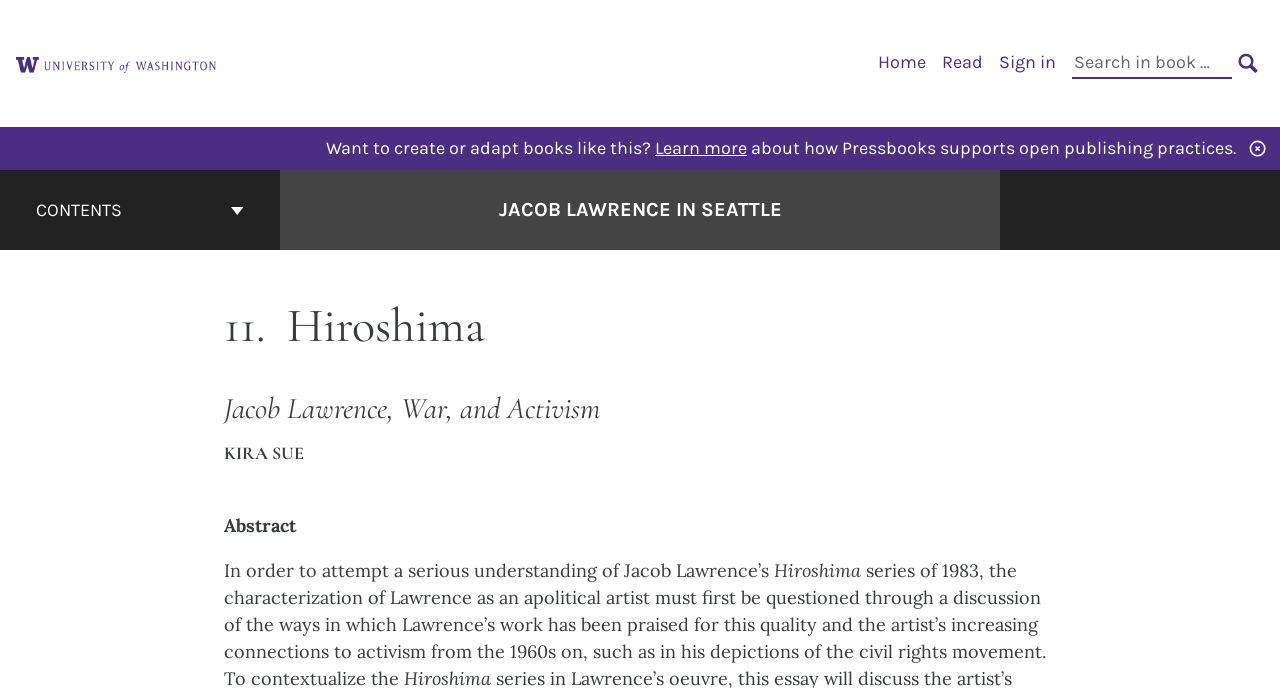What is the purpose of the search box?
Answer the question using a single word or phrase, according to the image.

Search in book